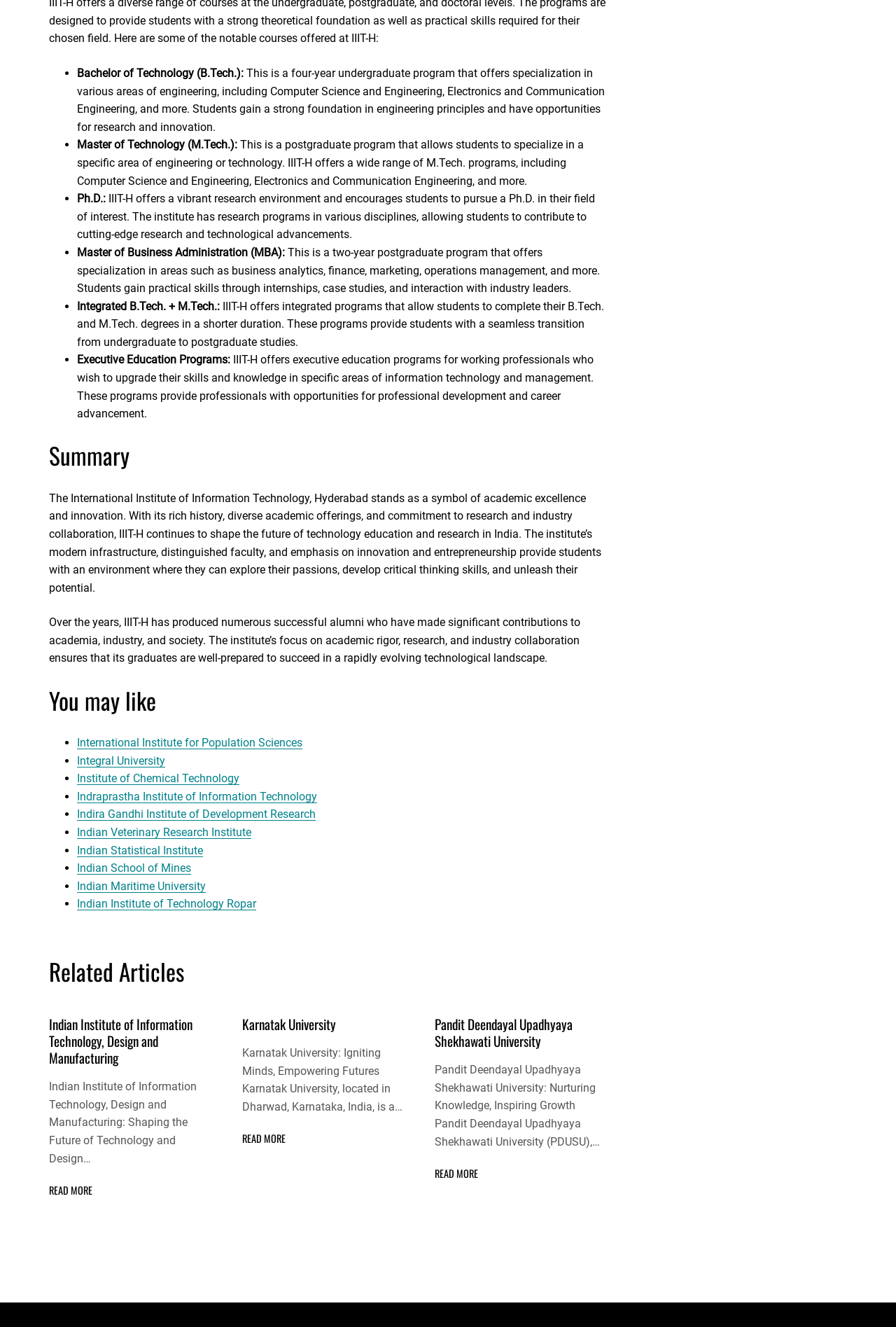Respond to the following question with a brief word or phrase:
What is the name of the institute?

IIIT-H